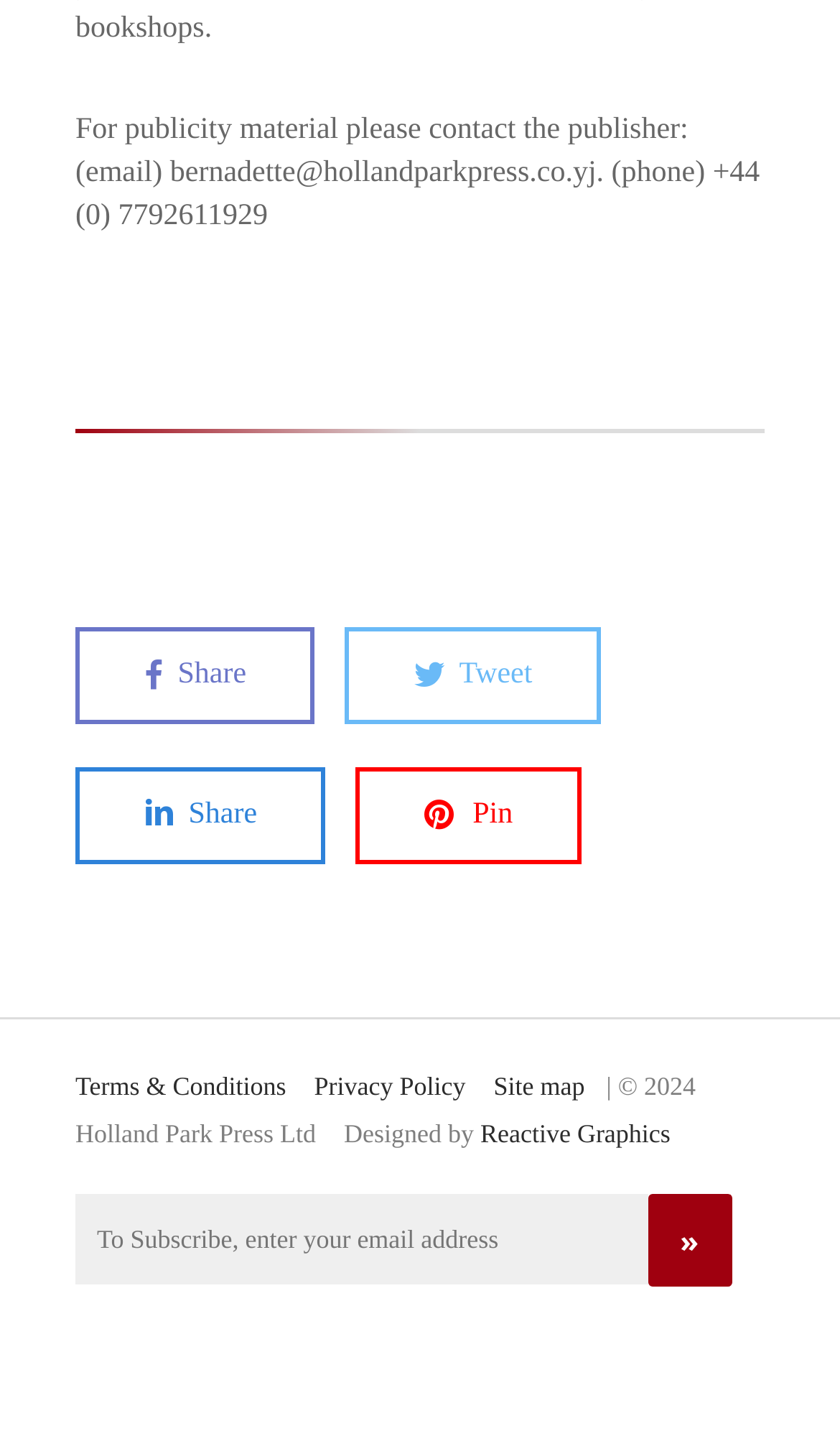Locate the bounding box coordinates of the element you need to click to accomplish the task described by this instruction: "Subscribe to the newsletter".

[0.09, 0.835, 0.771, 0.898]